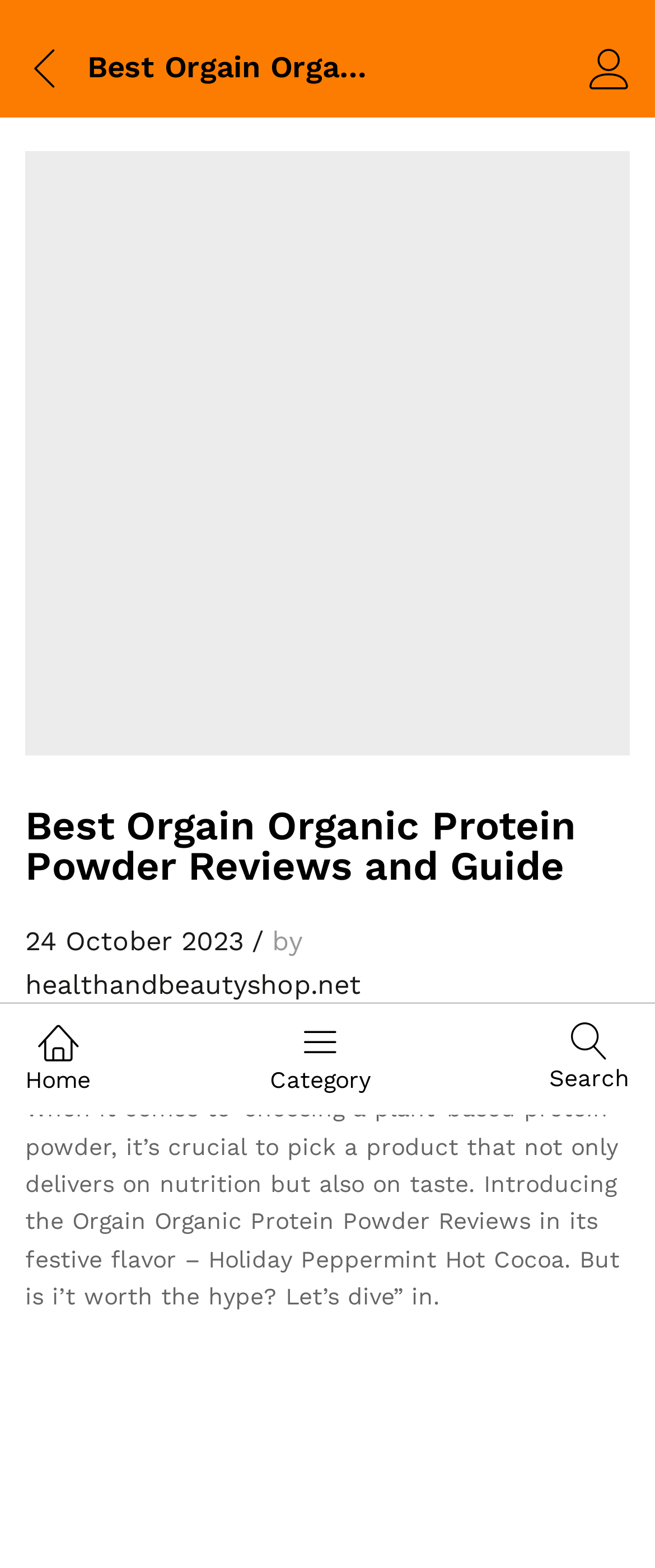Highlight the bounding box coordinates of the element that should be clicked to carry out the following instruction: "Search for something". The coordinates must be given as four float numbers ranging from 0 to 1, i.e., [left, top, right, bottom].

[0.838, 0.652, 0.962, 0.699]